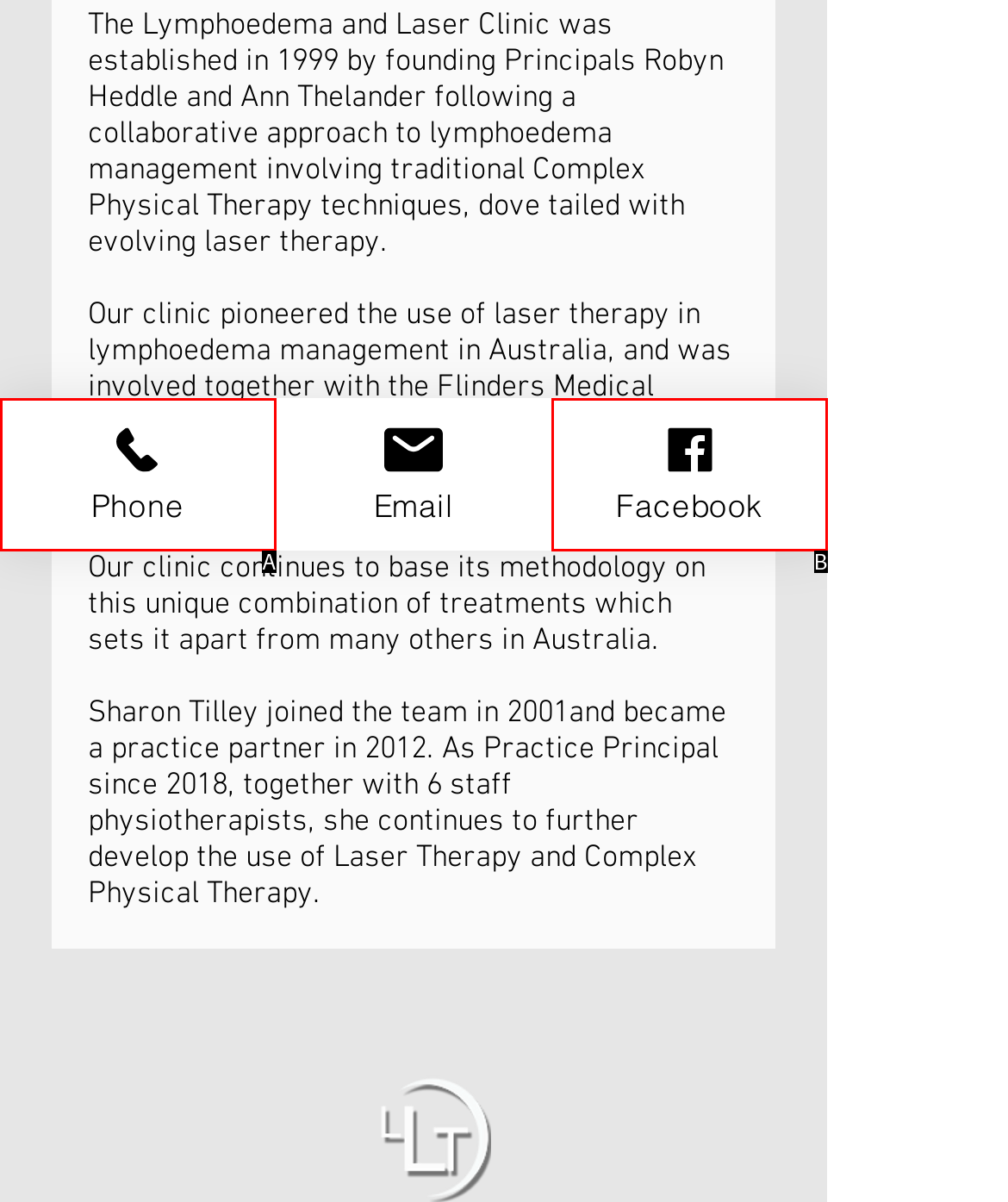Identify the bounding box that corresponds to: Facebook
Respond with the letter of the correct option from the provided choices.

B